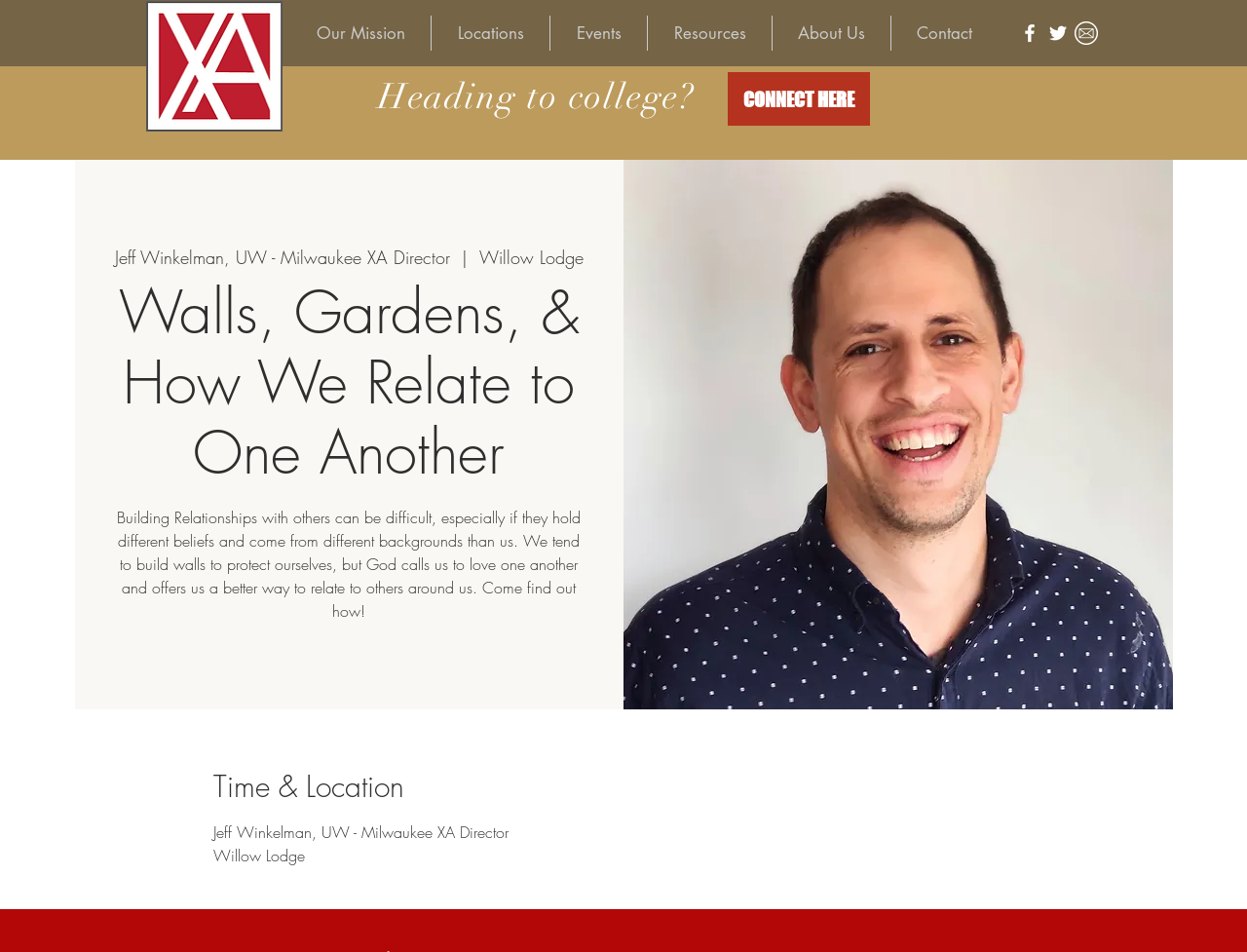What is the name of the event described on this webpage?
Can you provide an in-depth and detailed response to the question?

I inferred this answer by looking at the heading element with the text 'Walls, Gardens, & How We Relate to One Another' and the surrounding context, which suggests that this is the name of an event or a topic being discussed on this webpage.